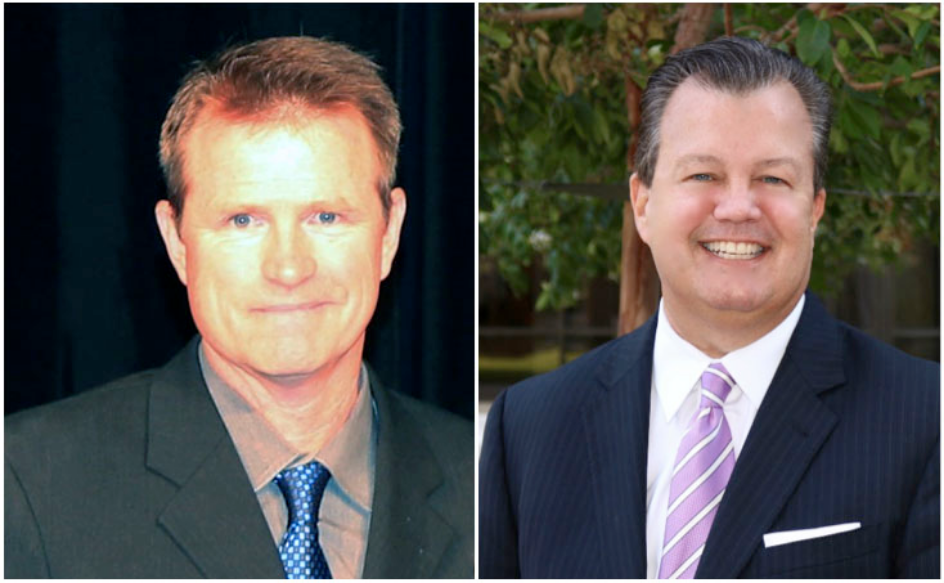Offer a detailed account of the various components present in the image.

The image features two individuals prominently positioned side by side. On the left, a man with light hair and a subtle smile is dressed in a dark suit and tie, giving a professional appearance against a dark backdrop. On the right, another man with darker hair and a broad smile is wearing a pinstriped suit and a light purple tie, set against a backdrop of greenery, which adds a refreshing touch. This visual representation accompanies an announcement regarding their election to the Board of Directors of the West Coast Stock Car/Motorsports Hall of Fame, signifying their contributions and future roles within the organization. The context enhances their significance in the motorsports community, reflecting their qualifications and experiences which are valuable to the board.